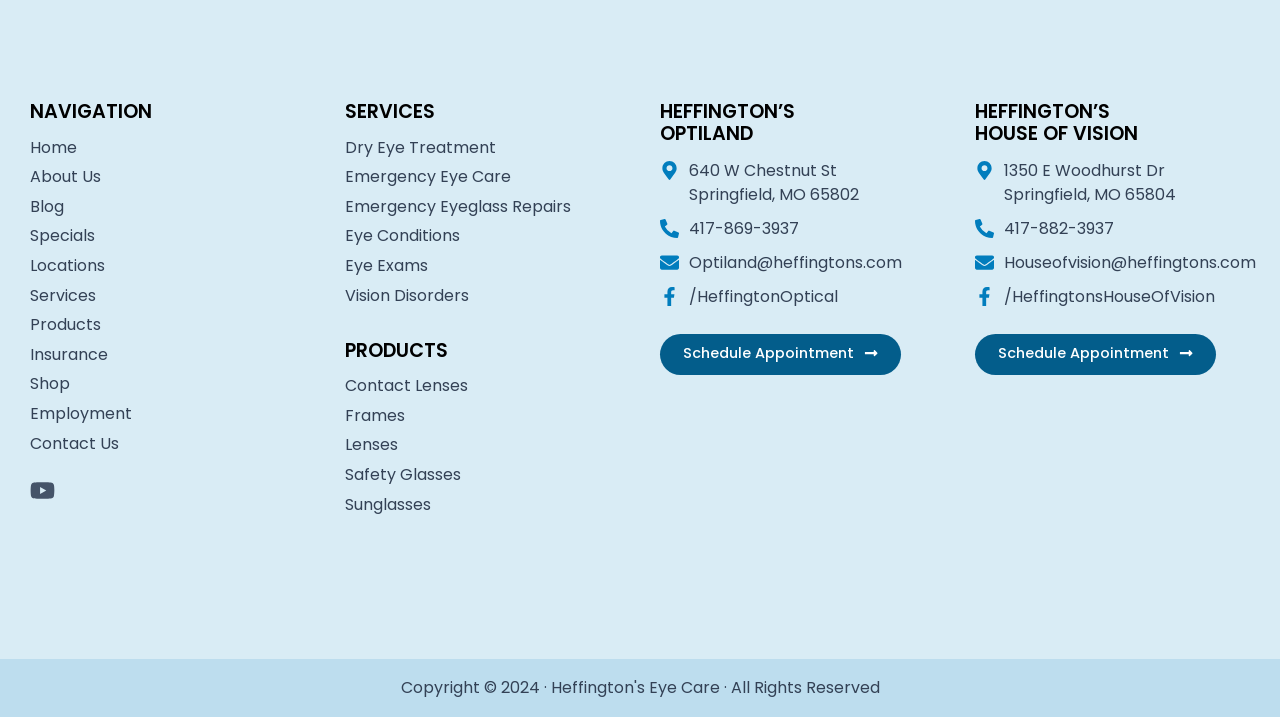What is the address of Heffington's House of Vision?
Refer to the image and provide a detailed answer to the question.

I found a section with the heading 'HEFFINGTON’S HOUSE OF VISION' which contains static text elements with the address '1350 E Woodhurst Dr' and 'Springfield, MO 65804'.